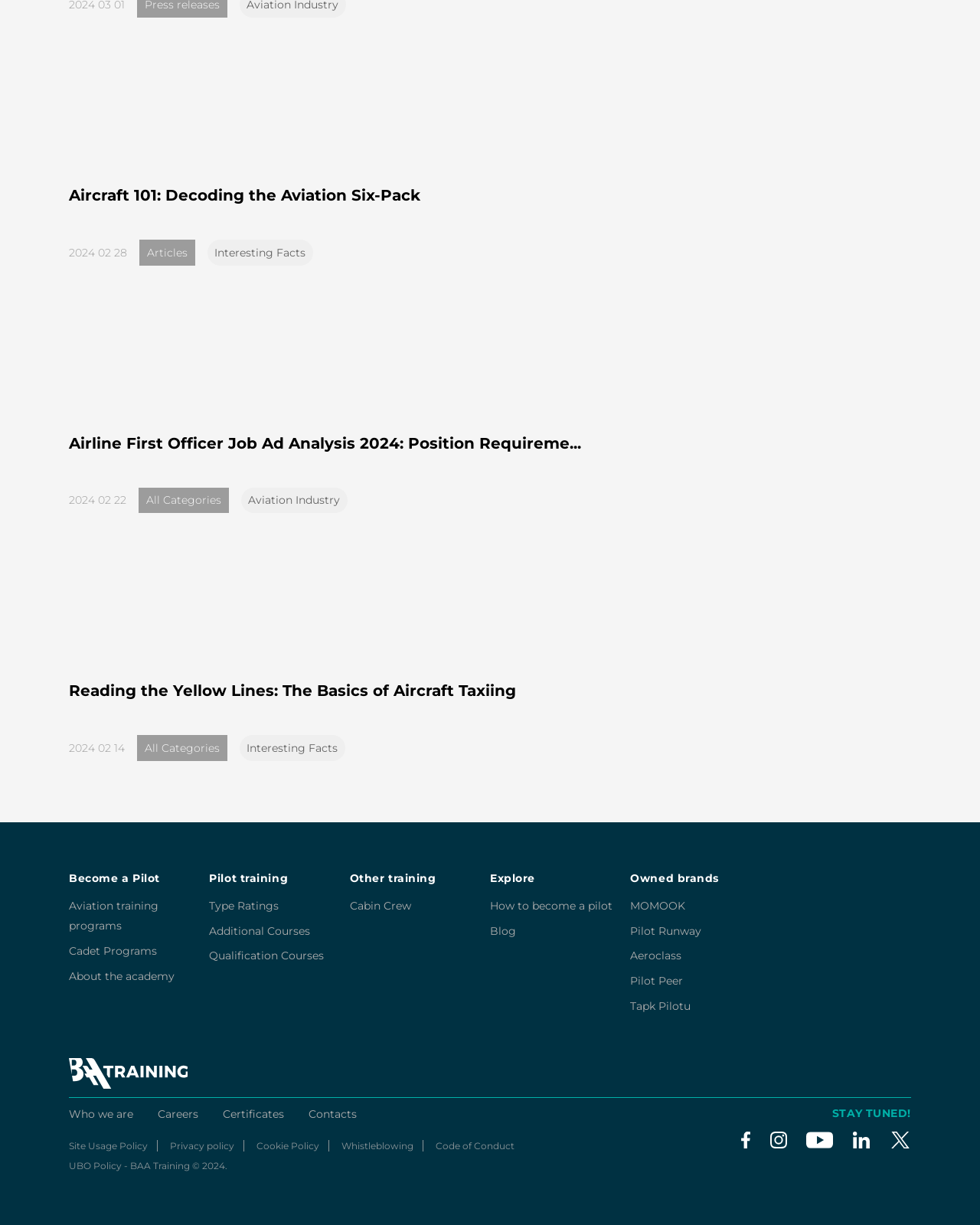How many social media links are listed at the bottom of the page?
Answer the question in a detailed and comprehensive manner.

At the bottom of the page, there are five social media links listed: 'BAA Training facebook', 'BAA Training instagram', 'BAA Training youtube', 'BAA Training linkedin', and 'BAA Training twitter'.